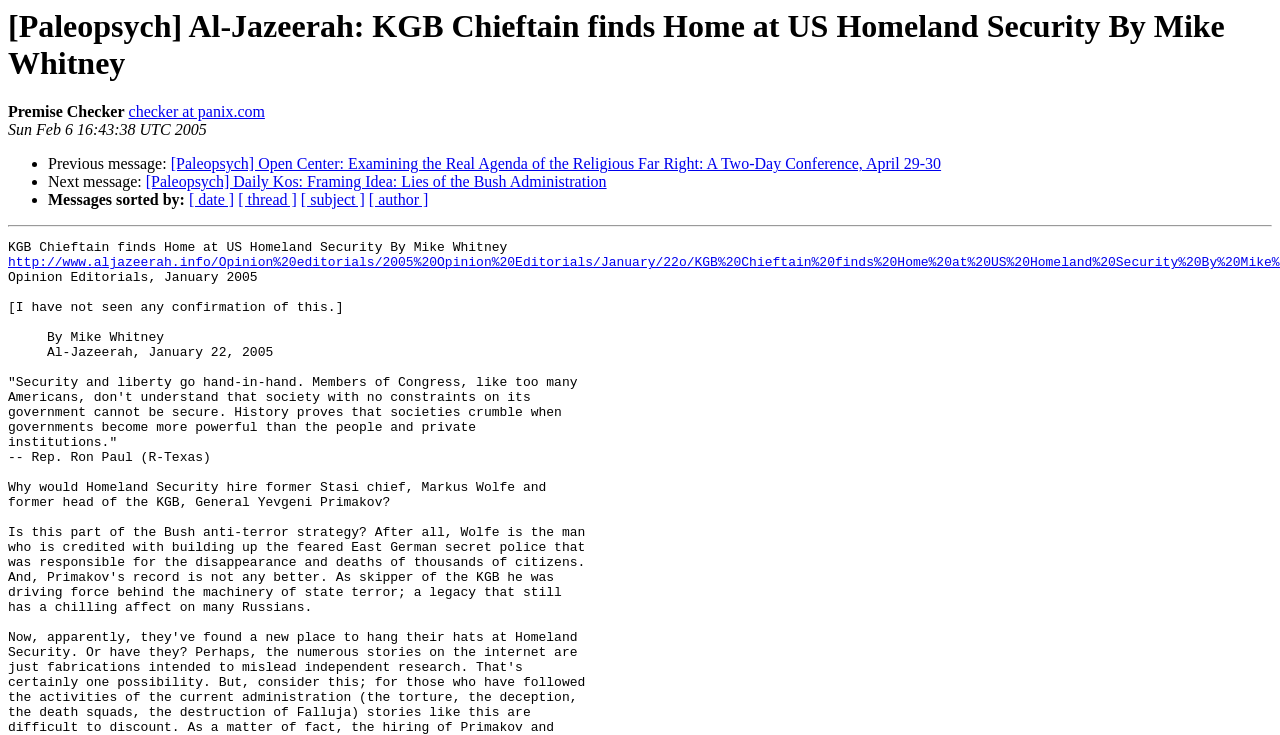Create an elaborate caption for the webpage.

The webpage appears to be an article or blog post with a title "[Paleopsych] Al-Jazeerah: KGB Chieftain finds Home at US Homeland Security By Mike Whitney" at the top. Below the title, there is a heading with the same text. 

To the right of the heading, there is a static text "Premise Checker" followed by a link "checker at panix.com". Below this, there is a static text displaying the date and time "Sun Feb 6 16:43:38 UTC 2005". 

Further down, there is a list of links and static texts, each preceded by a bullet point. The list includes links to previous and next messages, as well as links to sort messages by date, thread, subject, and author. 

Below the list, there is a horizontal separator line. After the separator, the main article content begins, starting with the text "KGB Chieftain finds Home at US Homeland Security By Mike Whitney".